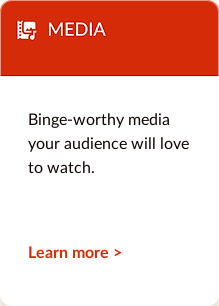What is the purpose of the call-to-action?
Give a one-word or short-phrase answer derived from the screenshot.

To entice viewers